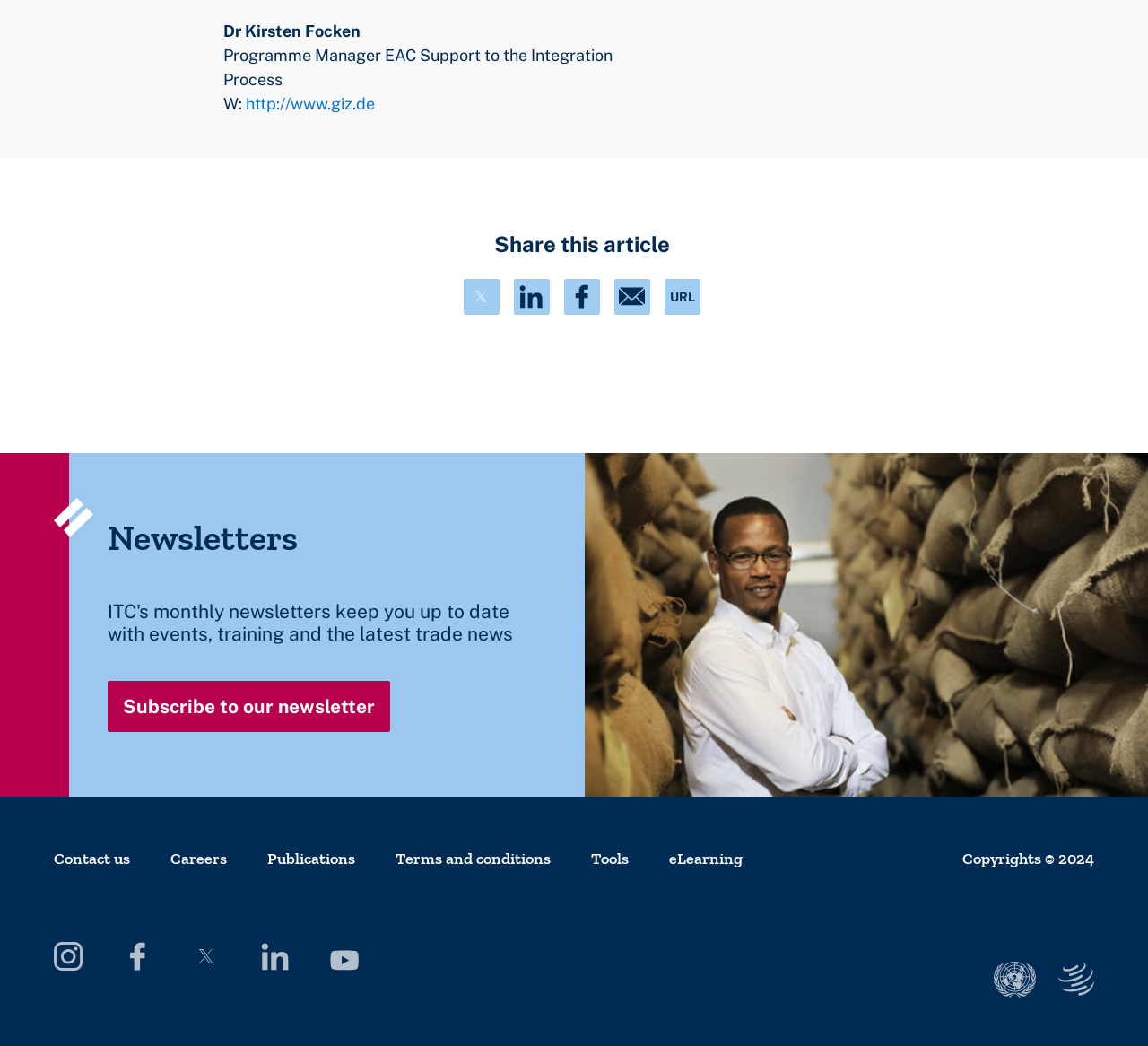Can you specify the bounding box coordinates of the area that needs to be clicked to fulfill the following instruction: "Subscribe to the newsletter"?

[0.094, 0.651, 0.34, 0.699]